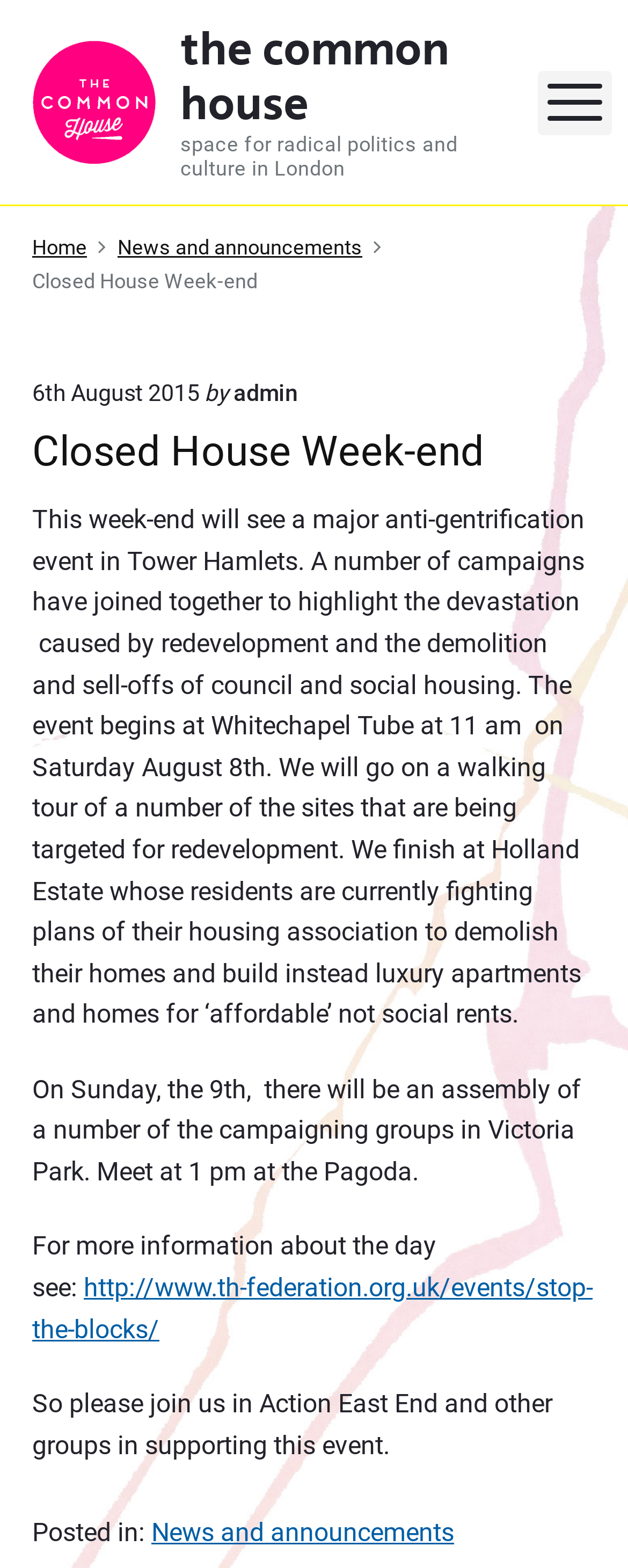Reply to the question with a brief word or phrase: What is the event happening on Saturday August 8th?

walking tour